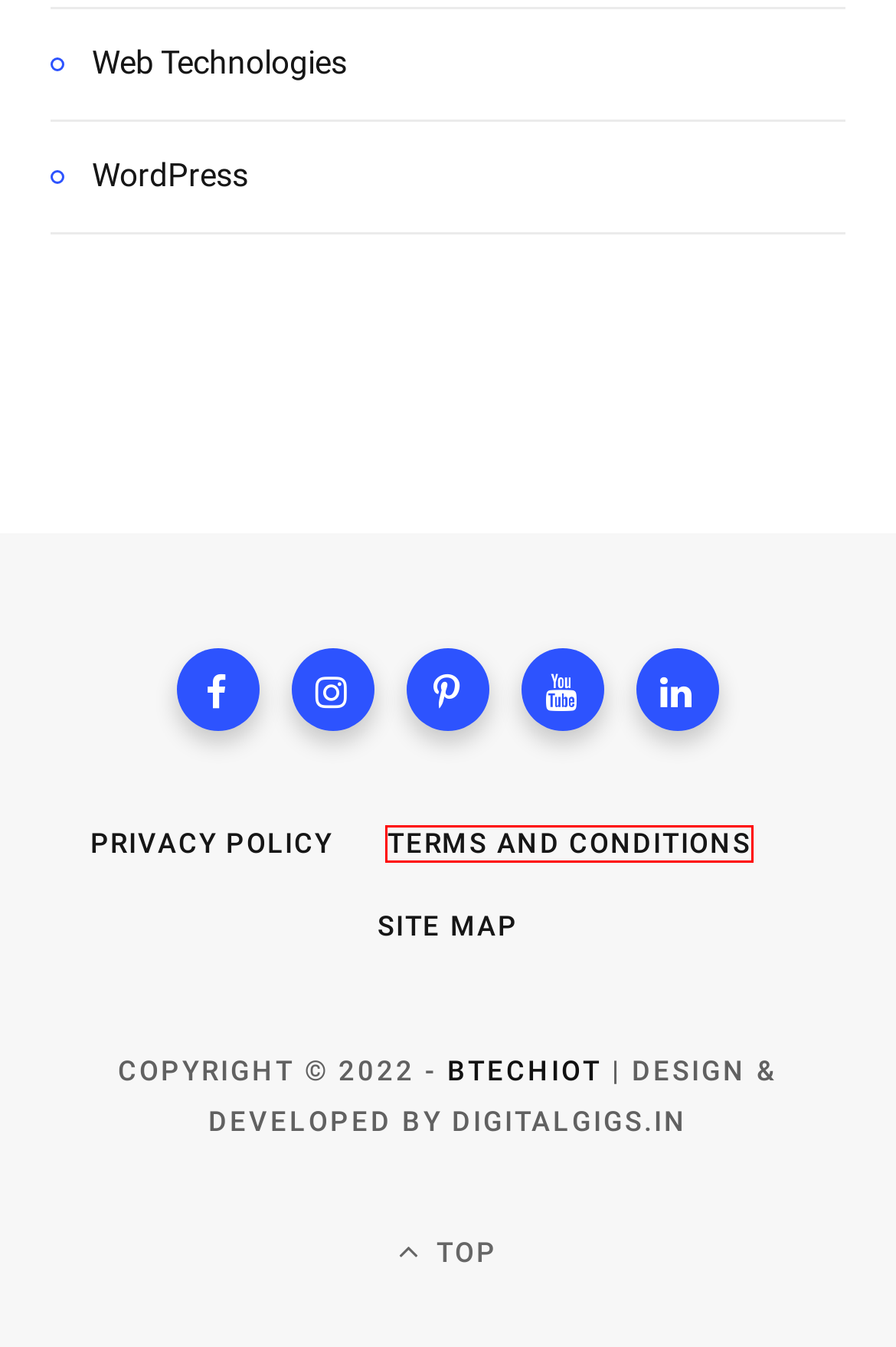You are looking at a webpage screenshot with a red bounding box around an element. Pick the description that best matches the new webpage after interacting with the element in the red bounding box. The possible descriptions are:
A. Education Archives | Btechiot
B. Electronics Archives | Btechiot
C. How to install Localhost XAMPP and WordPress in Windows 7 | Btechiot
D. Terms-and-Conditions | www.btechiot.com
E. Privacy Policy | www.btechiot.com
F. Web Design Archives | Btechiot
G. 12 Best free Keyword Research Tools in 2020 for SEO, Blogging, Startups
H. Site-map | Btechiot.com

D